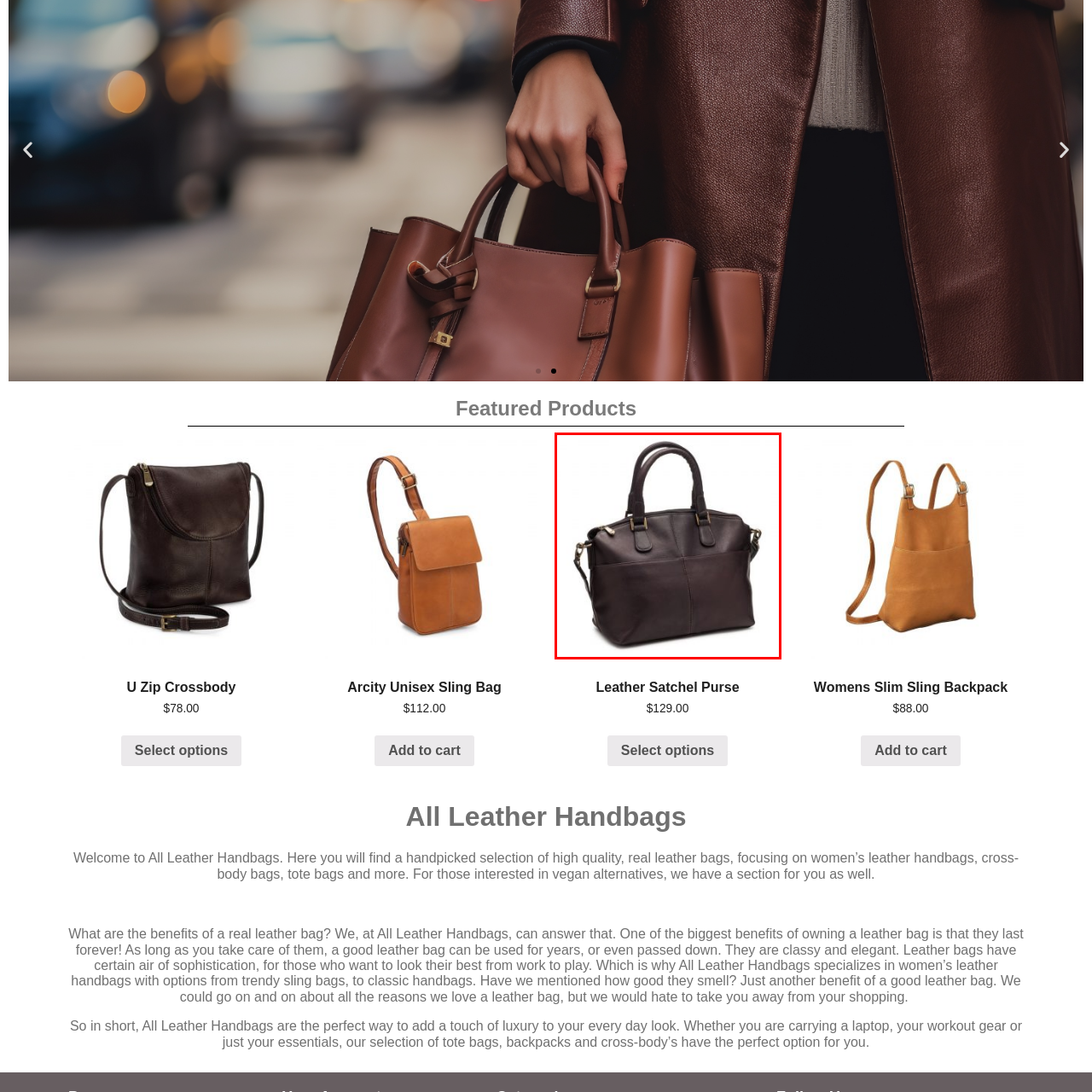Concentrate on the part of the image bordered in red, How many top handles does the satchel have? Answer concisely with a word or phrase.

Two